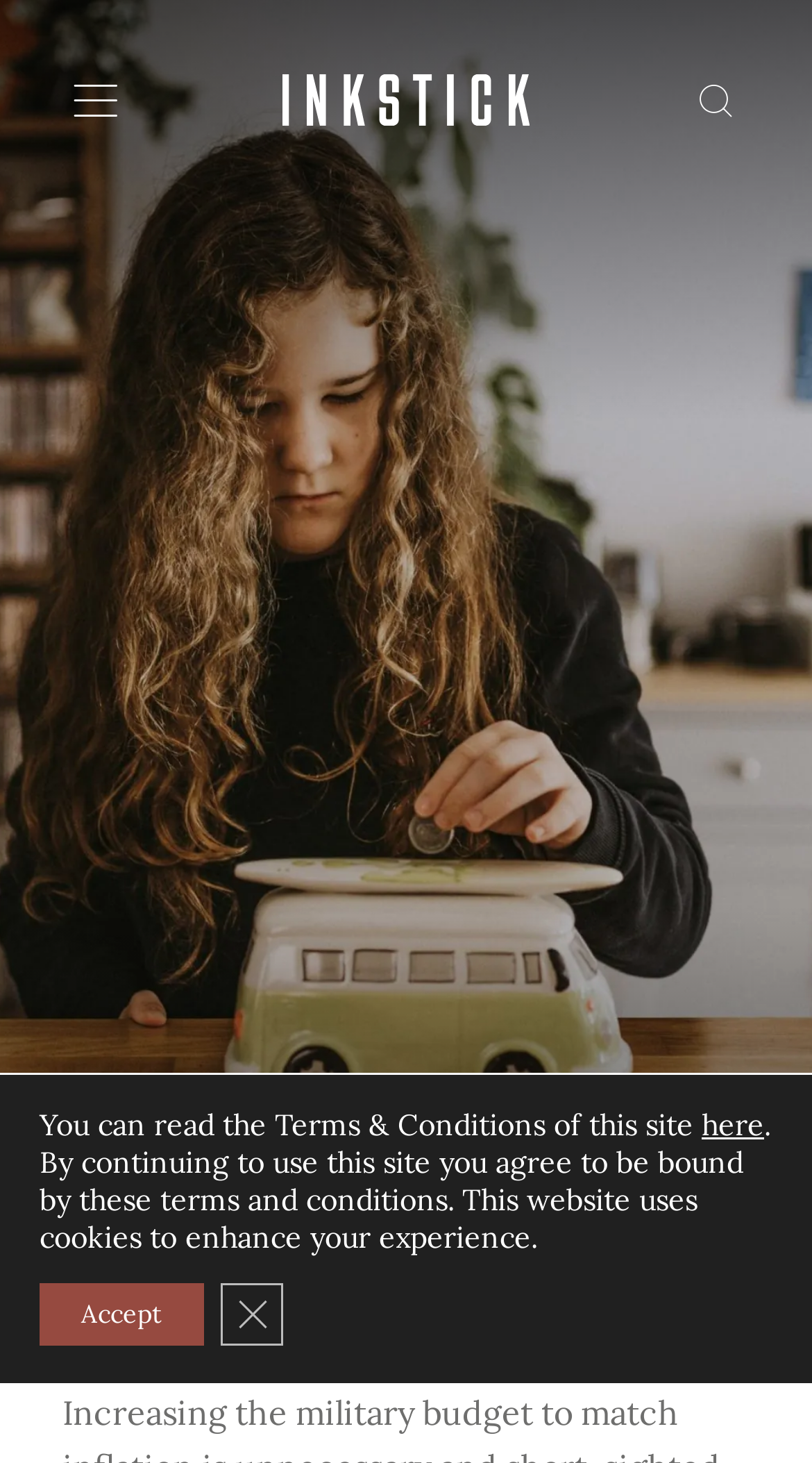Please find and report the primary heading text from the webpage.

What the Pentagon Doesn’t Need